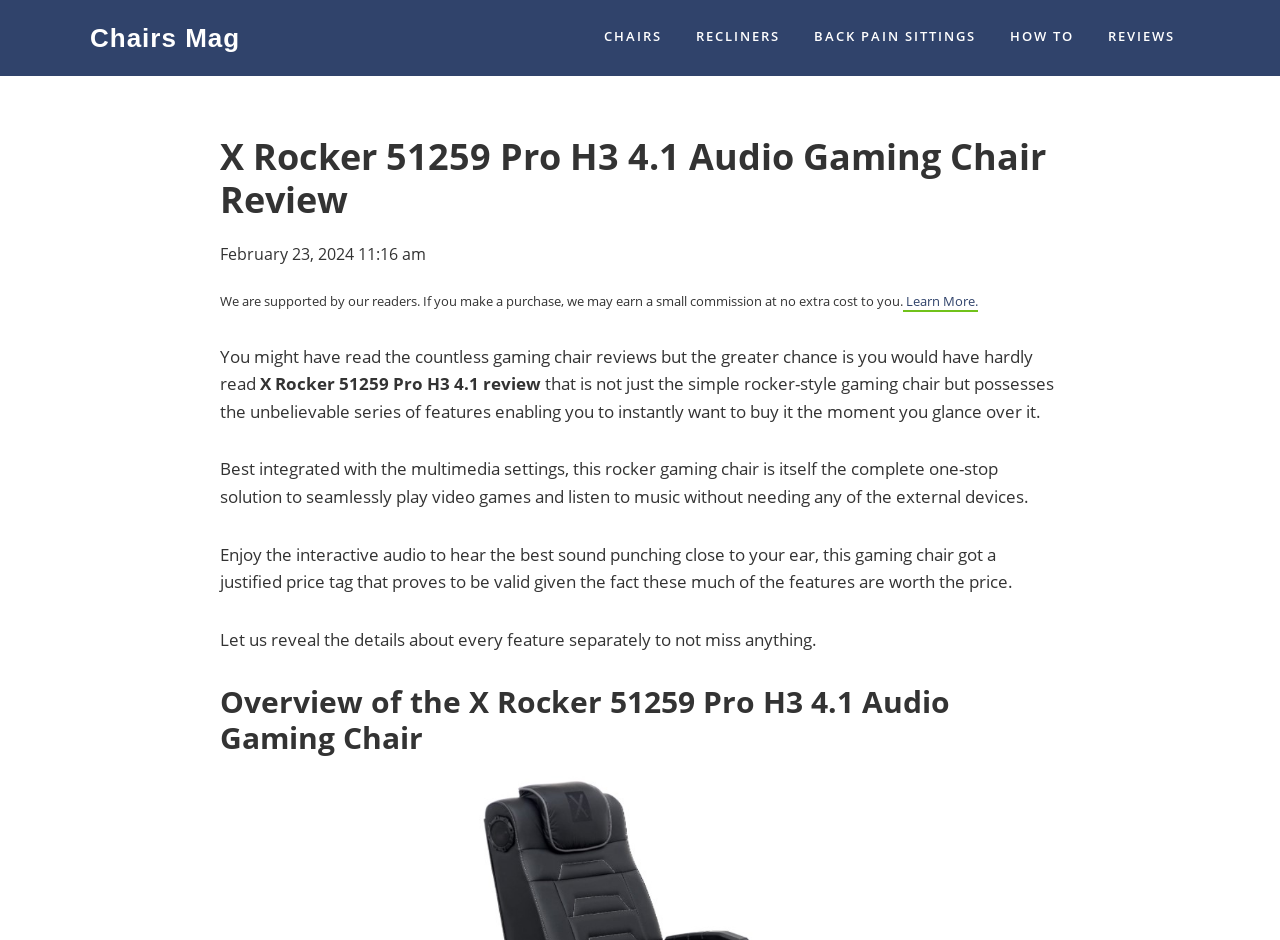Provide an in-depth caption for the webpage.

The webpage is a review of the X Rocker 51259 Pro H3 4.1 Audio Gaming Chair. At the top, there are three "Skip to" links, allowing users to navigate to primary navigation, main content, or footer. Below these links, there is a "Chairs Mag" link, followed by a main navigation menu with five links: CHAIRS, RECLINERS, BACK PAIN SITTINGS, HOW TO, and REVIEWS.

The main content area has a header section with the title "X Rocker 51259 Pro H3 4.1 Audio Gaming Chair Review" and the date "February 23, 2024" and time "11:16 am". Below this, there is a disclaimer about the website earning a commission from purchases made through their links.

The review itself starts with a brief introduction, mentioning that the X Rocker 51259 Pro H3 4.1 is not just a simple gaming chair, but has a series of features that make it stand out. The text then describes the chair's multimedia settings, interactive audio, and justified price tag.

Further down, there is a heading "Overview of the X Rocker 51259 Pro H3 4.1 Audio Gaming Chair", which likely marks the beginning of a more in-depth review of the product's features.